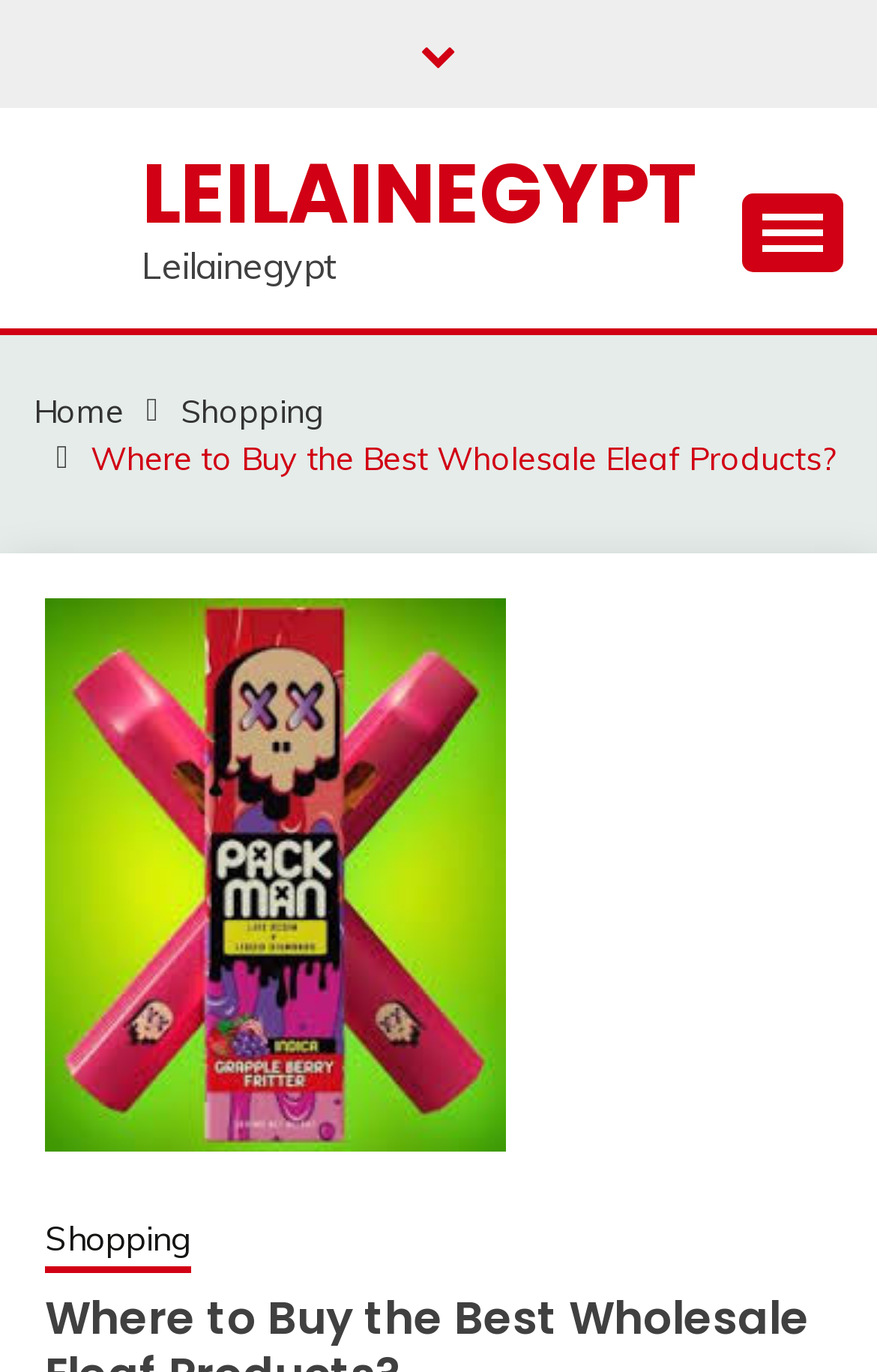Locate the bounding box of the UI element with the following description: "parent_node: LEILAINEGYPT".

[0.846, 0.141, 0.962, 0.198]